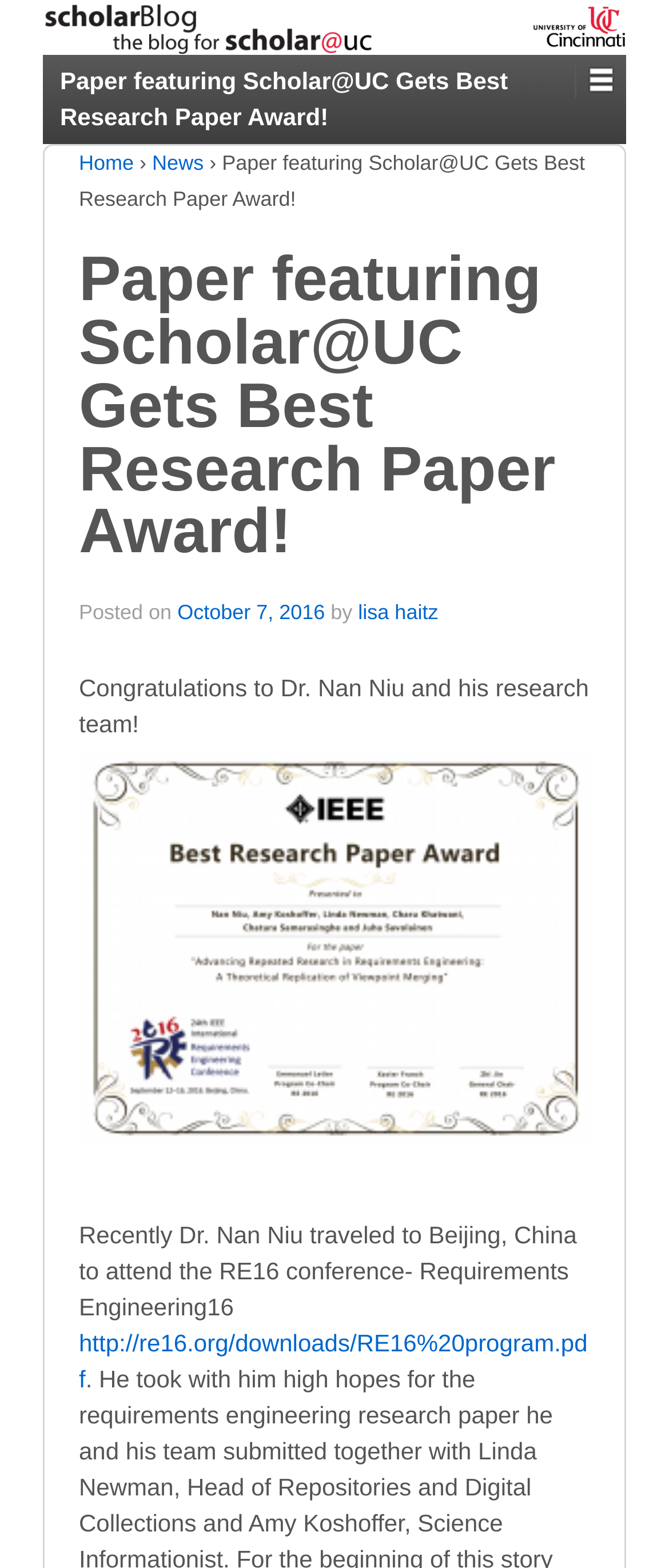Determine the bounding box coordinates in the format (top-left x, top-left y, bottom-right x, bottom-right y). Ensure all values are floating point numbers between 0 and 1. Identify the bounding box of the UI element described by: News

[0.227, 0.096, 0.304, 0.111]